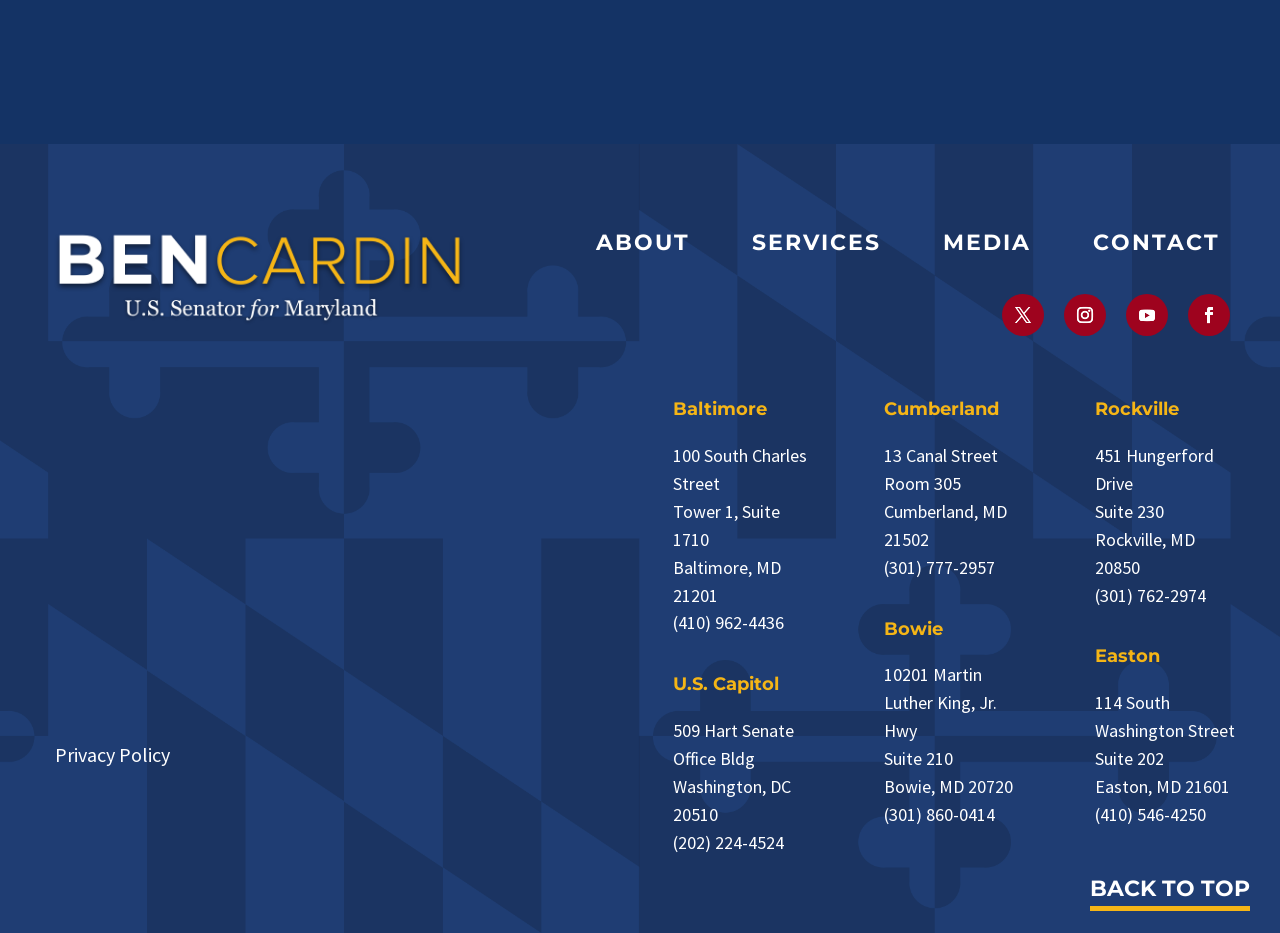Specify the bounding box coordinates of the region I need to click to perform the following instruction: "View the 'Company' section". The coordinates must be four float numbers in the range of 0 to 1, i.e., [left, top, right, bottom].

None